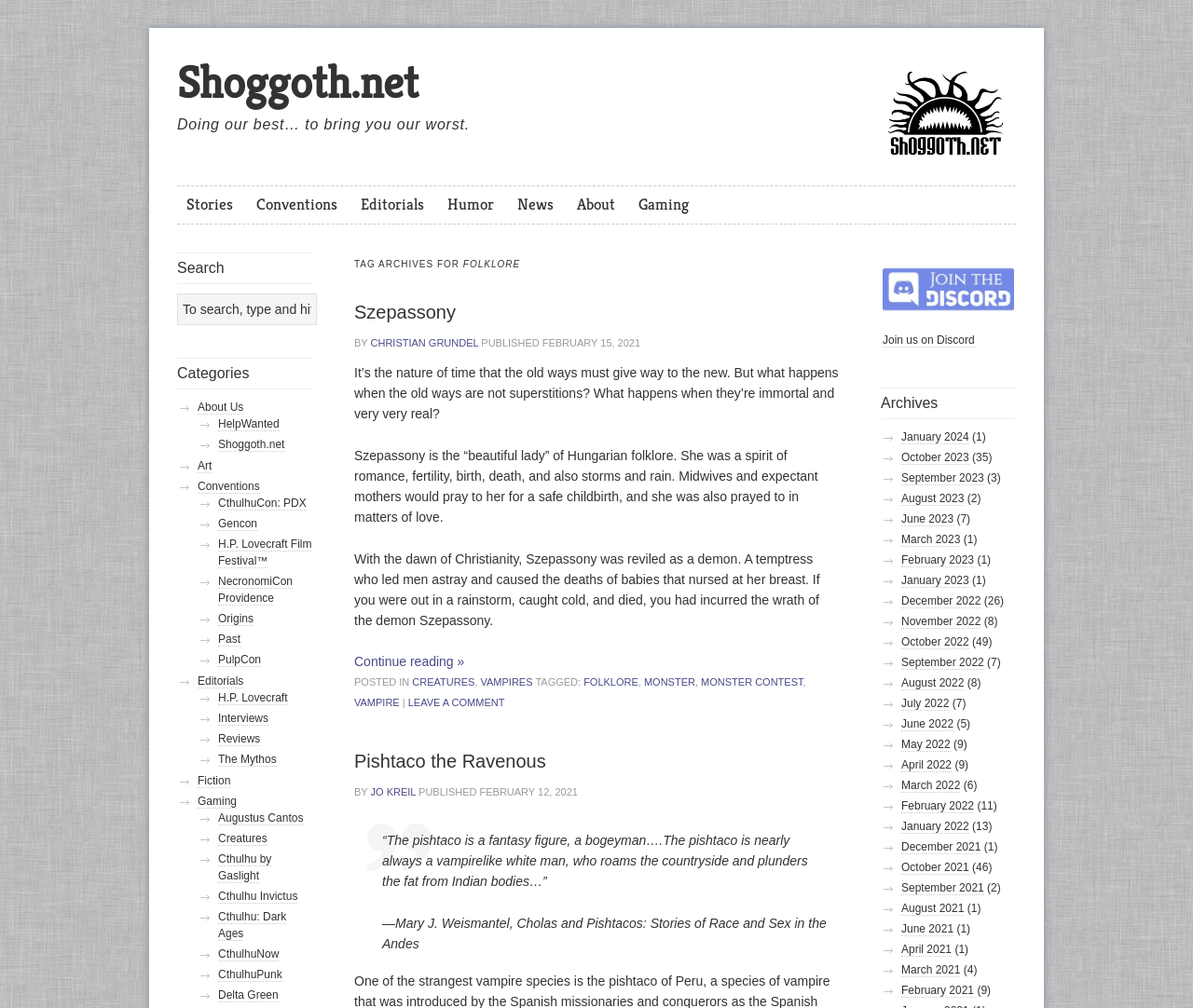Using the provided element description: "Origins", determine the bounding box coordinates of the corresponding UI element in the screenshot.

[0.183, 0.607, 0.213, 0.621]